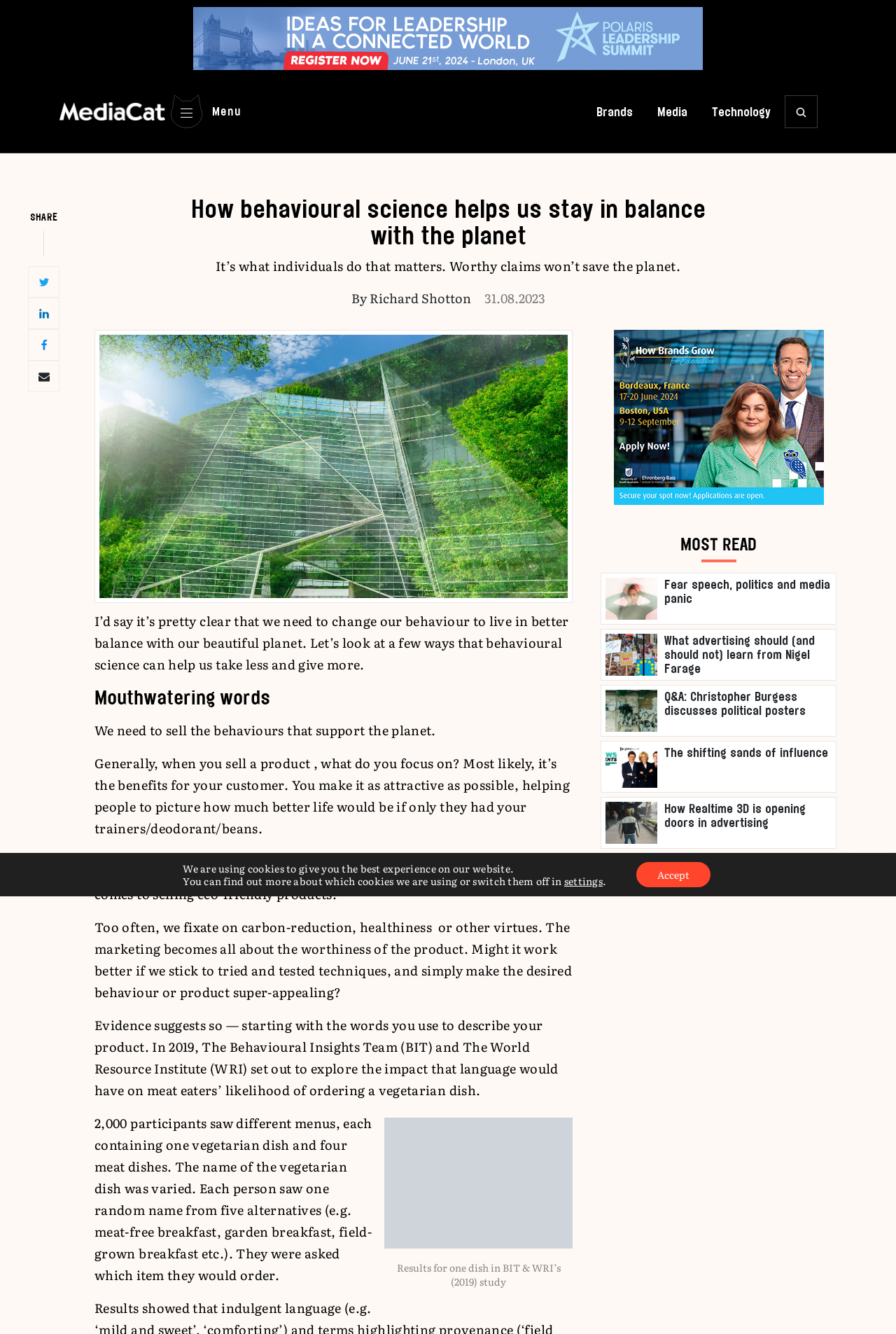Please determine the bounding box coordinates of the area that needs to be clicked to complete this task: 'Click the 'Brands' link'. The coordinates must be four float numbers between 0 and 1, formatted as [left, top, right, bottom].

[0.665, 0.078, 0.706, 0.088]